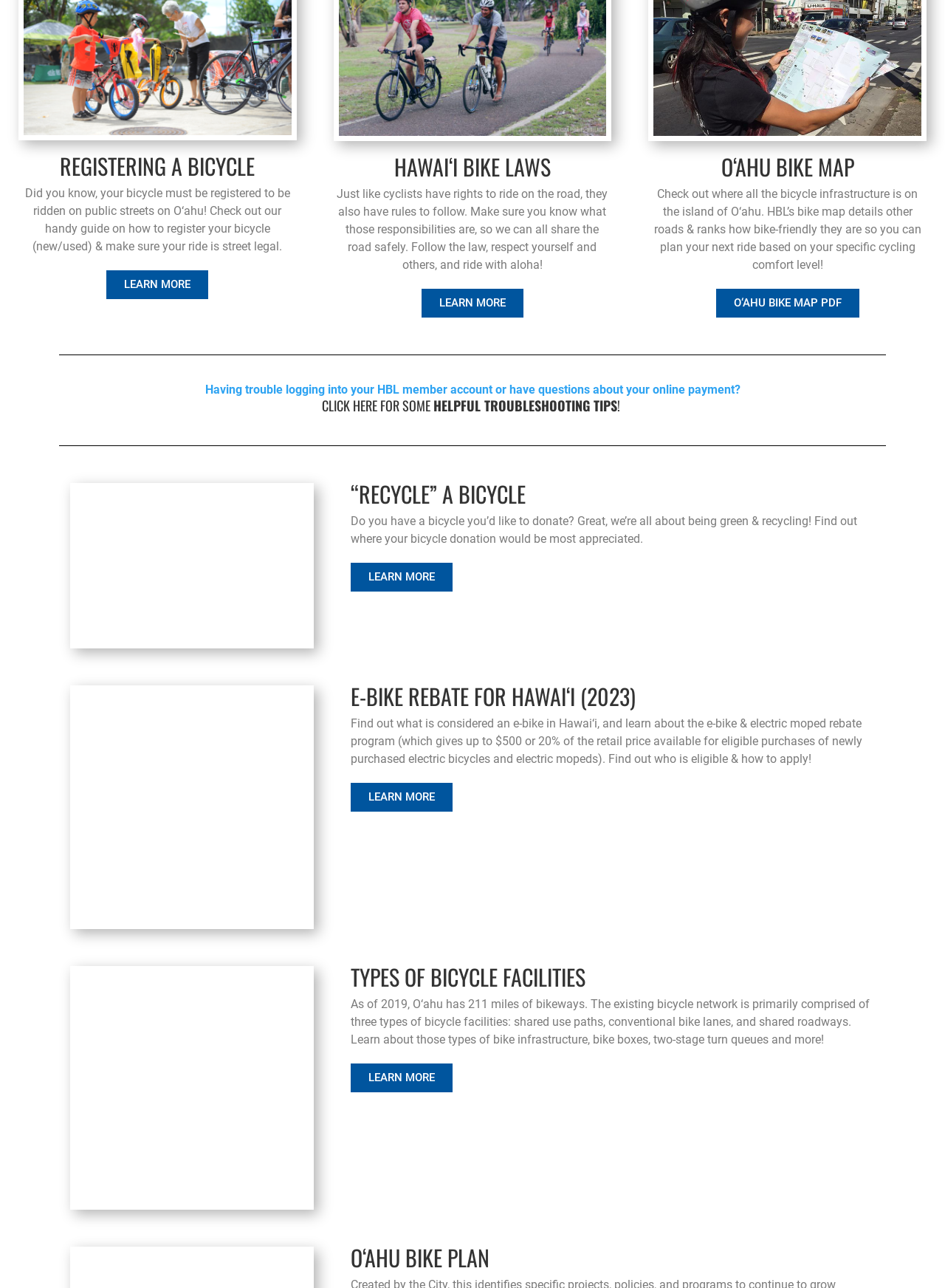Kindly provide the bounding box coordinates of the section you need to click on to fulfill the given instruction: "Check out the O‘ahu bike map".

[0.758, 0.224, 0.909, 0.246]